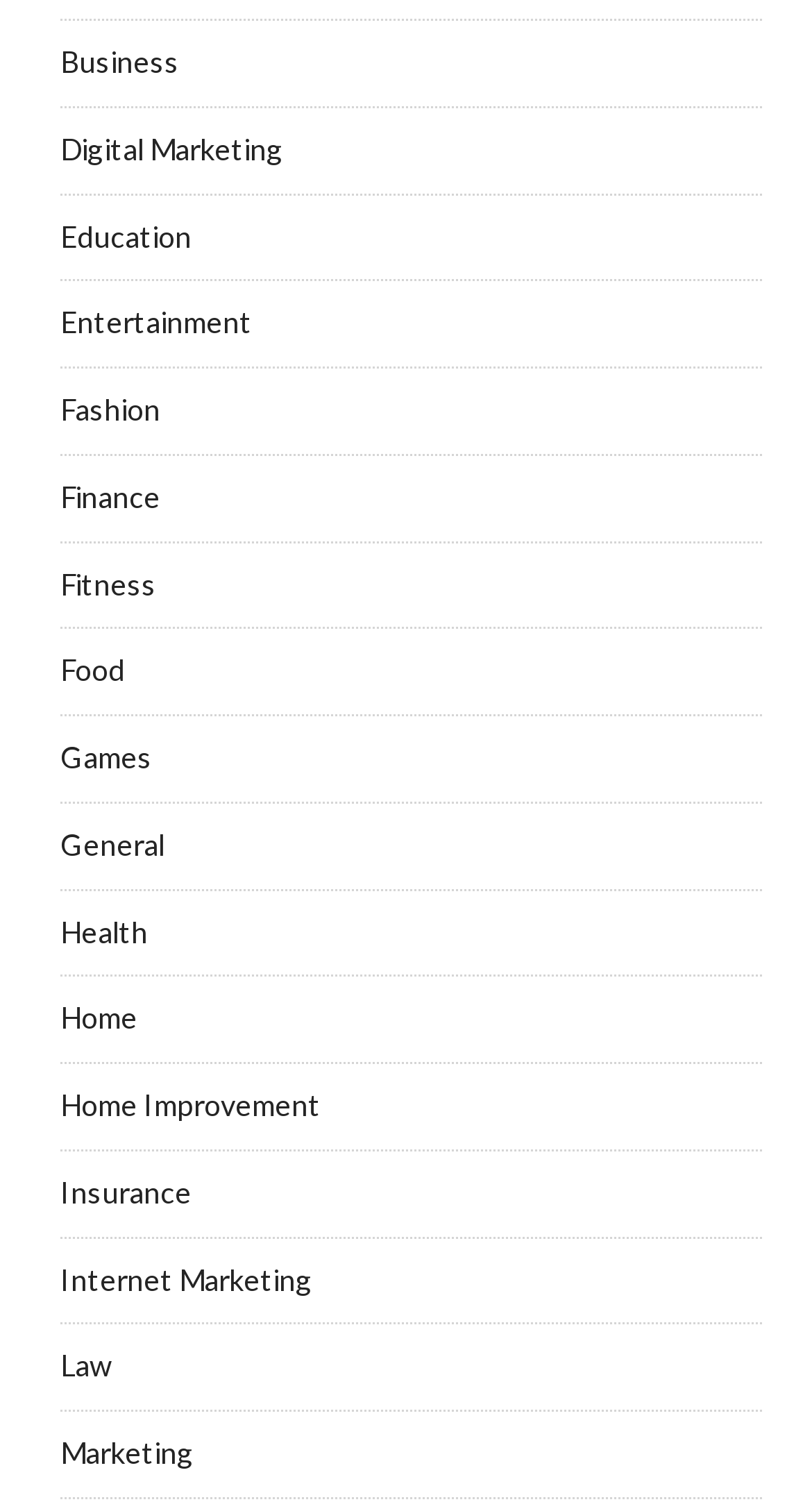Locate the UI element described by Games in the provided webpage screenshot. Return the bounding box coordinates in the format (top-left x, top-left y, bottom-right x, bottom-right y), ensuring all values are between 0 and 1.

[0.074, 0.492, 0.187, 0.516]